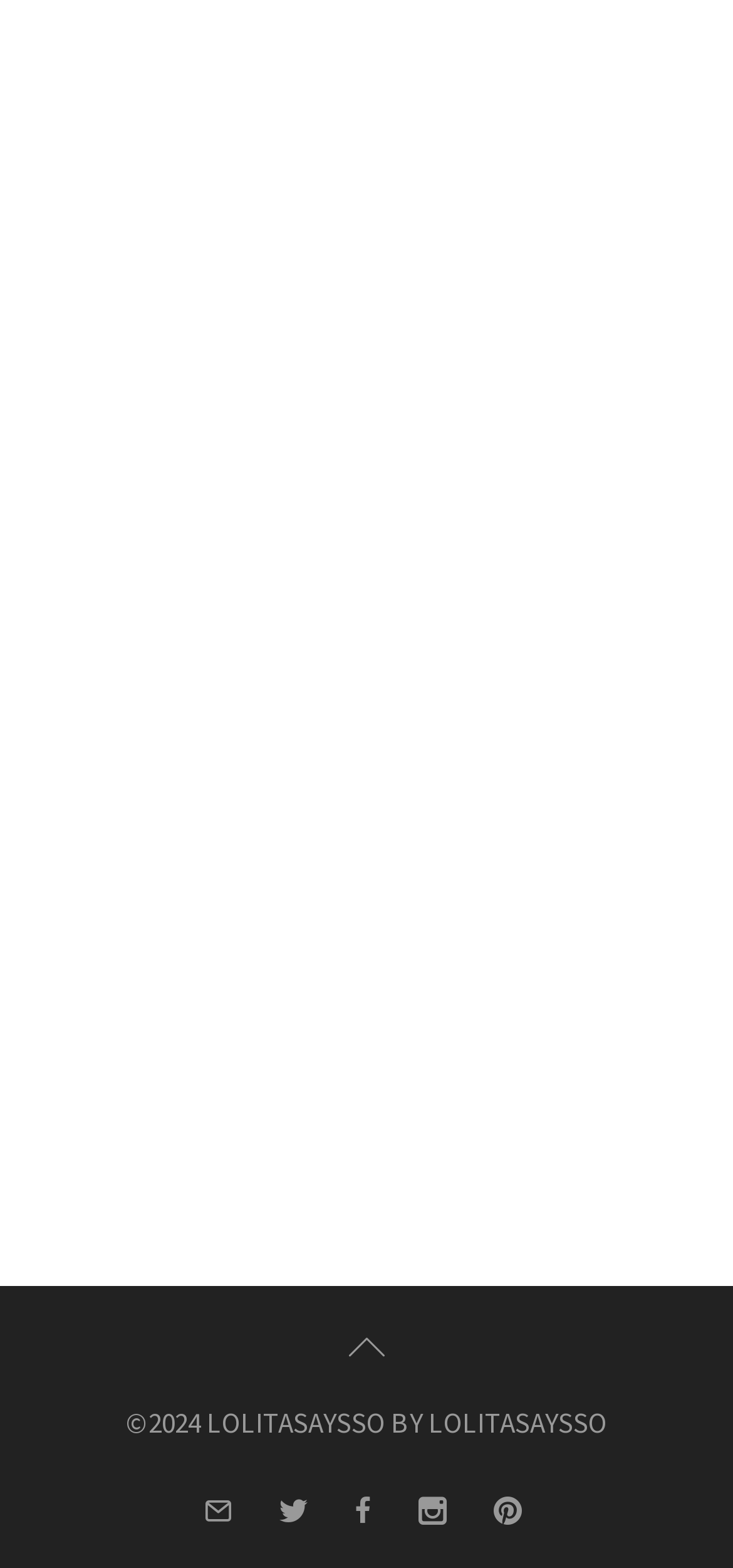What is the text of the first heading?
Use the image to answer the question with a single word or phrase.

ANTIGUA ON FILM.